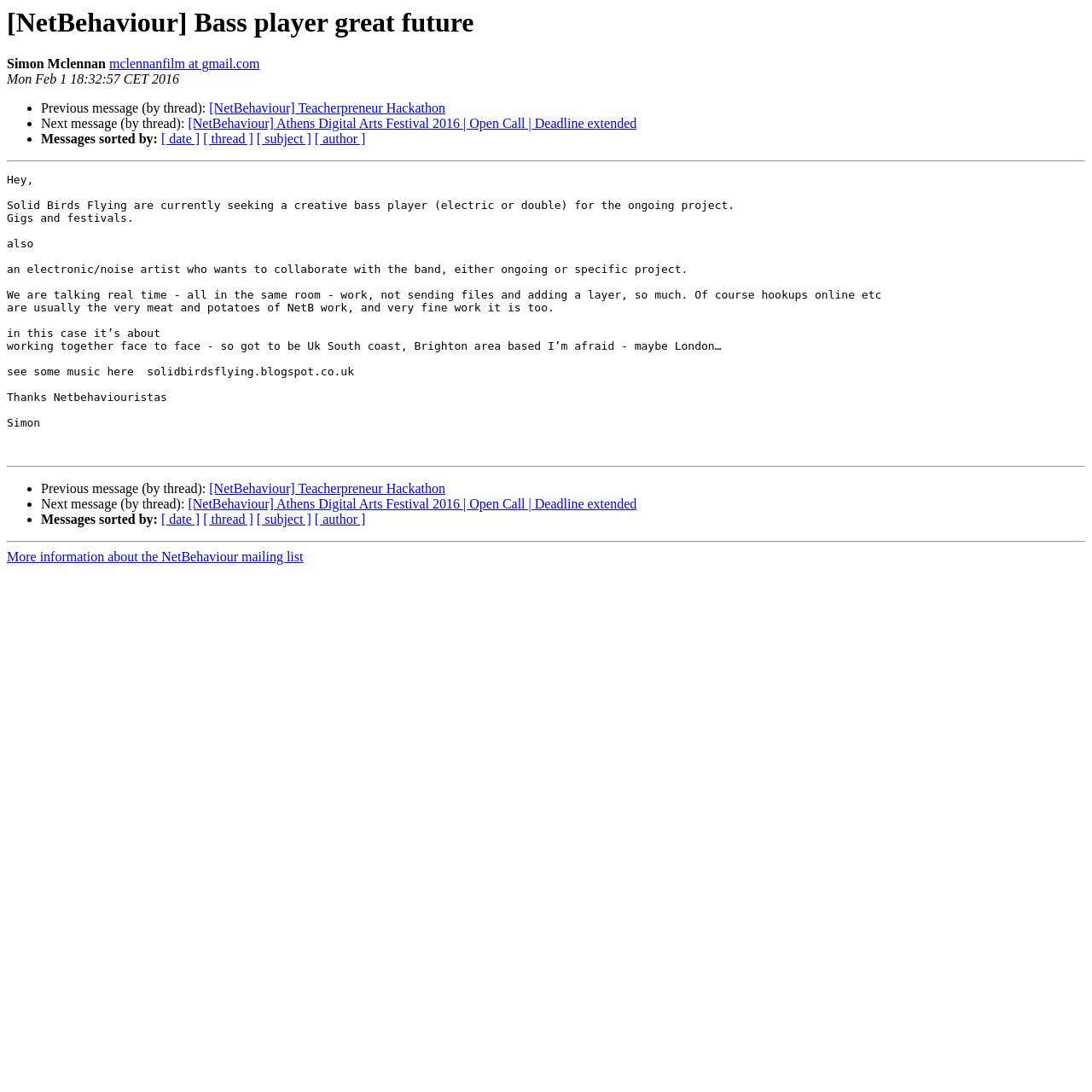Please indicate the bounding box coordinates of the element's region to be clicked to achieve the instruction: "Sort messages by date". Provide the coordinates as four float numbers between 0 and 1, i.e., [left, top, right, bottom].

[0.148, 0.121, 0.183, 0.134]